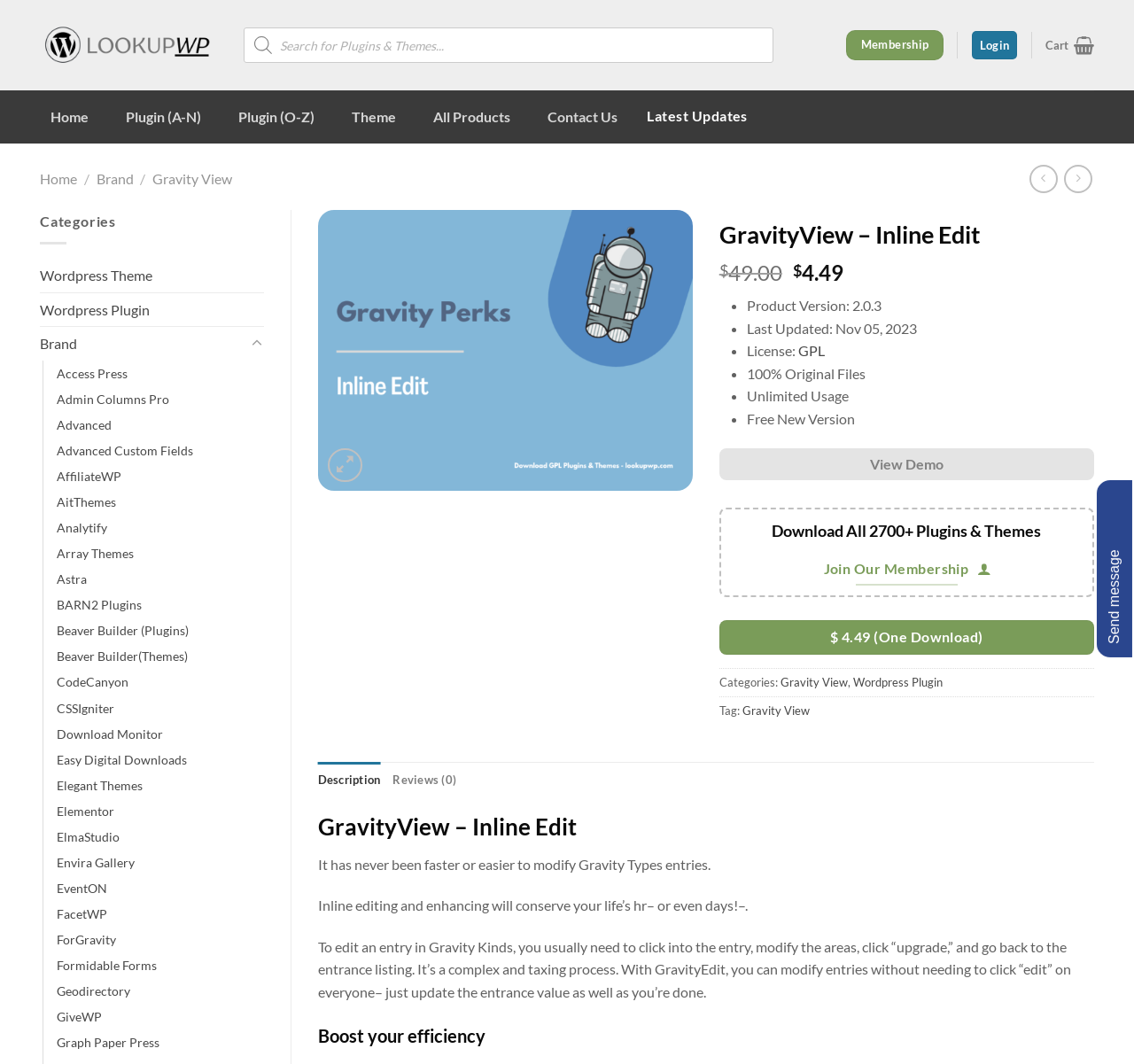Identify the bounding box coordinates for the element you need to click to achieve the following task: "Contact us for more information". Provide the bounding box coordinates as four float numbers between 0 and 1, in the form [left, top, right, bottom].

None